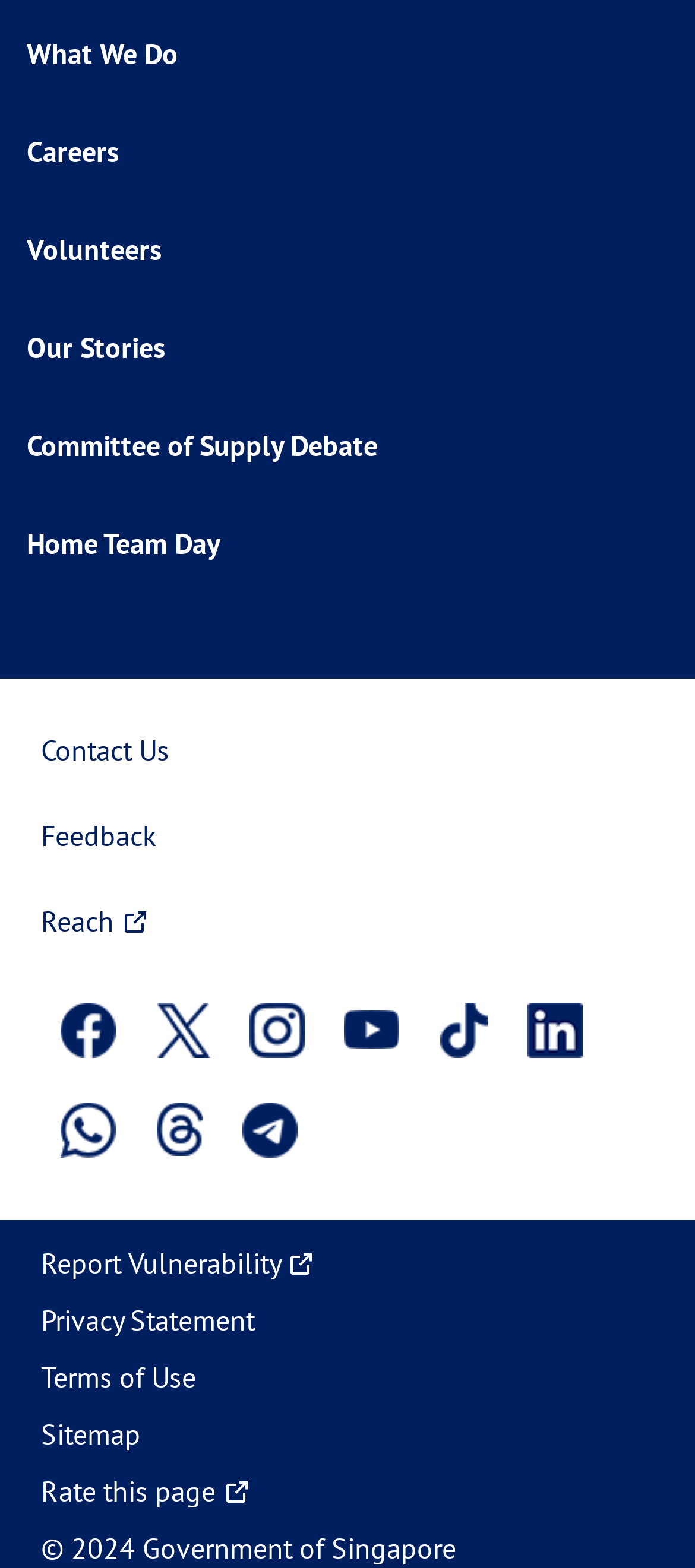Calculate the bounding box coordinates for the UI element based on the following description: "Sitemap". Ensure the coordinates are four float numbers between 0 and 1, i.e., [left, top, right, bottom].

[0.059, 0.903, 0.203, 0.926]